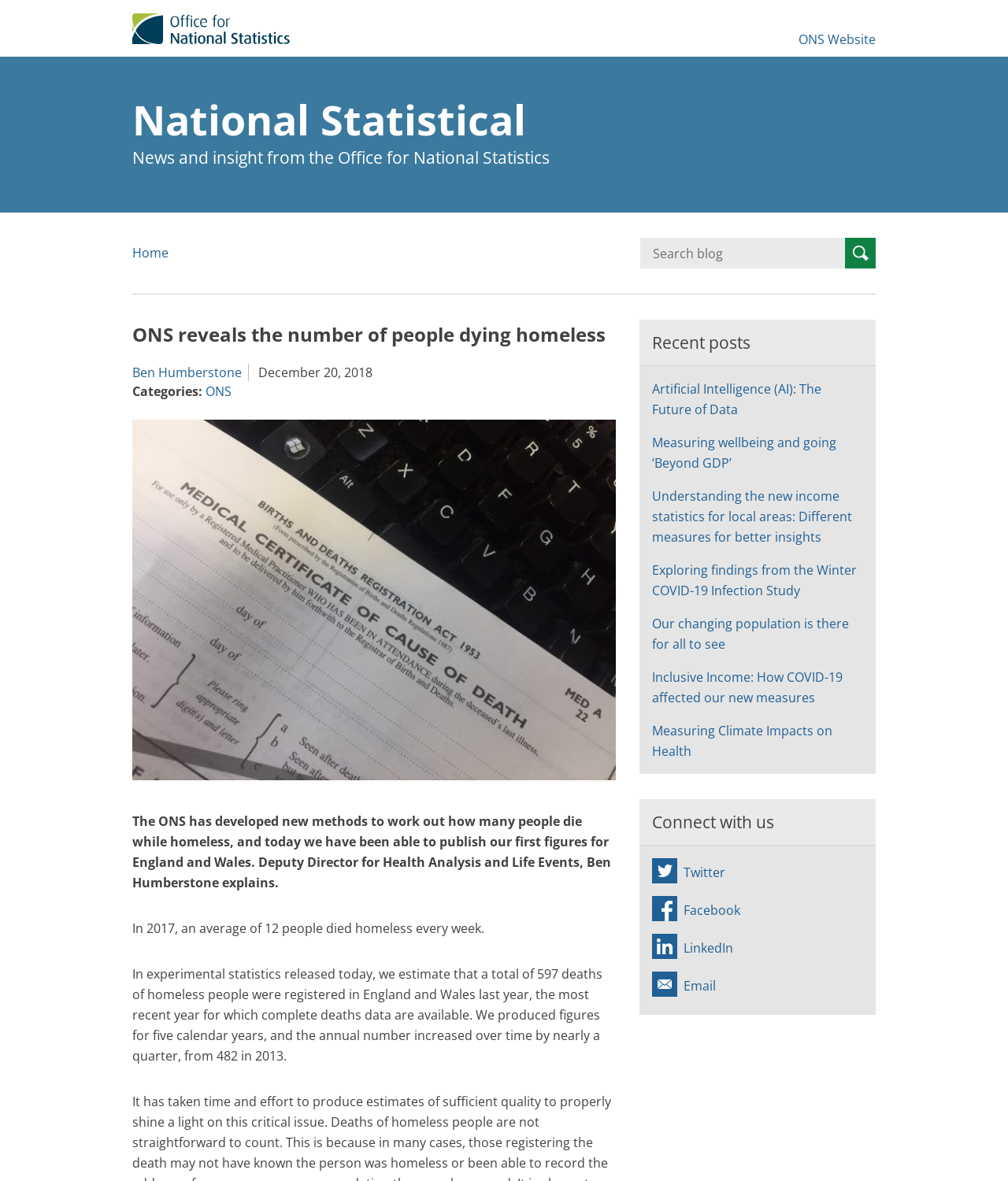Provide a brief response to the question below using one word or phrase:
What is the purpose of the search box?

To search the website